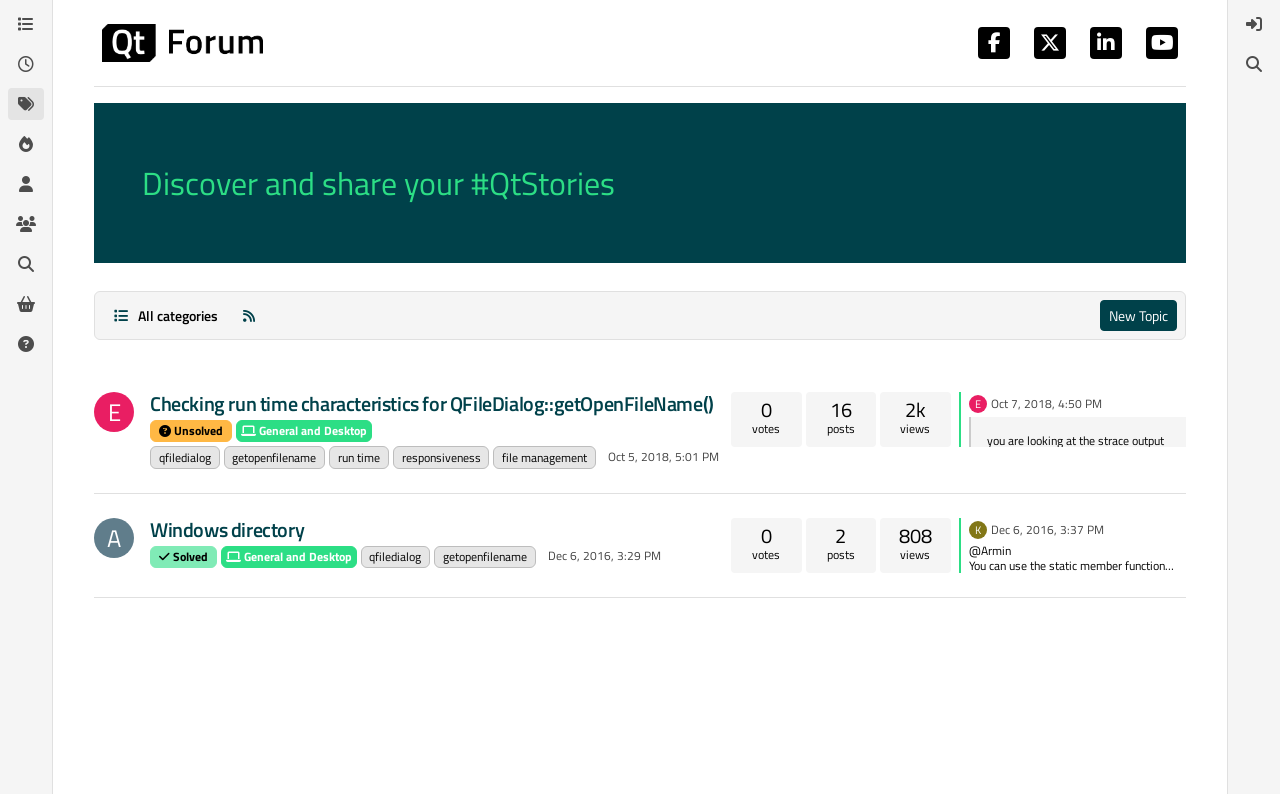Please find the bounding box for the following UI element description. Provide the coordinates in (top-left x, top-left y, bottom-right x, bottom-right y) format, with values between 0 and 1: Windows directory

[0.117, 0.647, 0.238, 0.686]